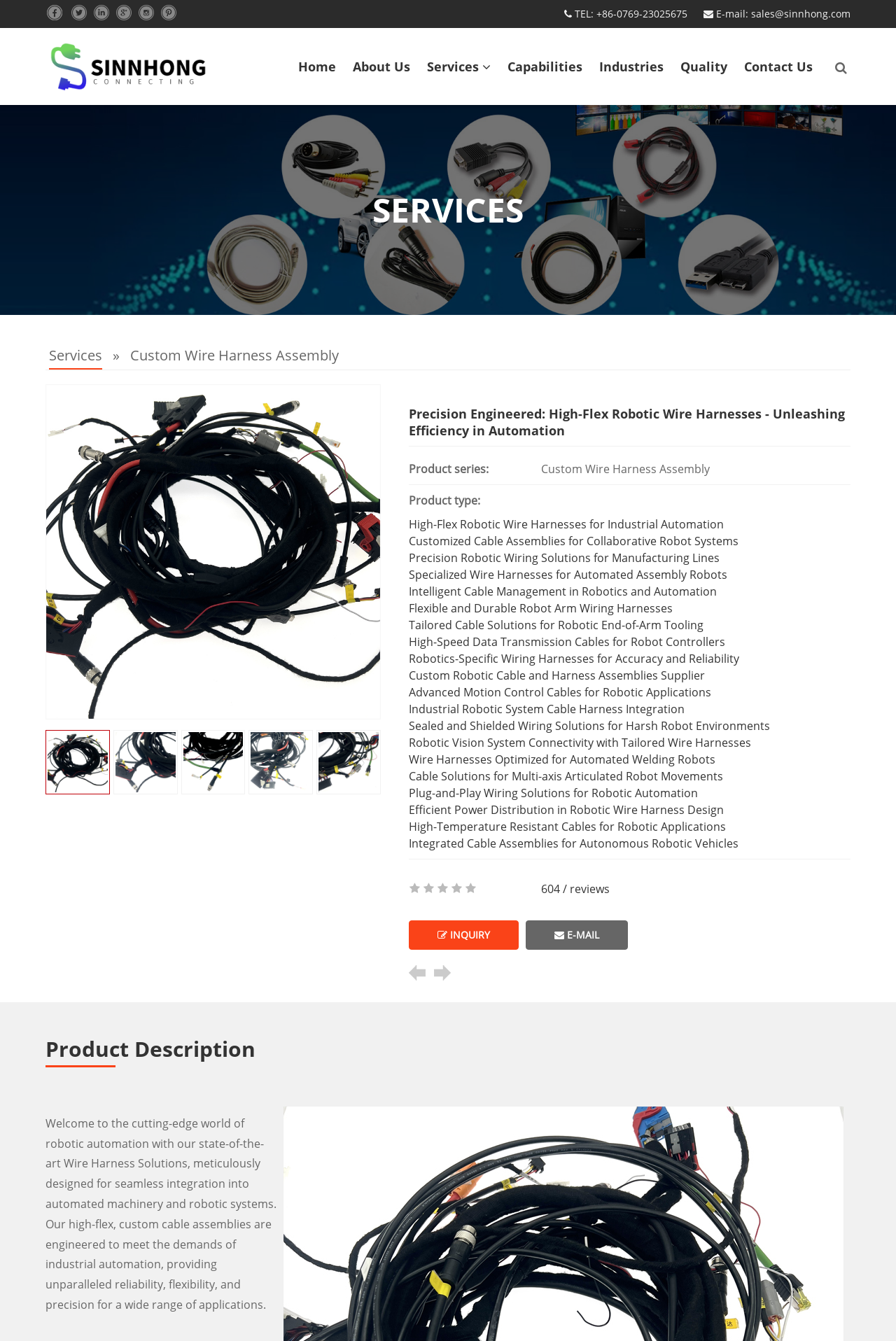Determine the bounding box coordinates for the clickable element to execute this instruction: "Click the 'E-mail: sales@sinnhong.com' link". Provide the coordinates as four float numbers between 0 and 1, i.e., [left, top, right, bottom].

[0.785, 0.005, 0.949, 0.015]